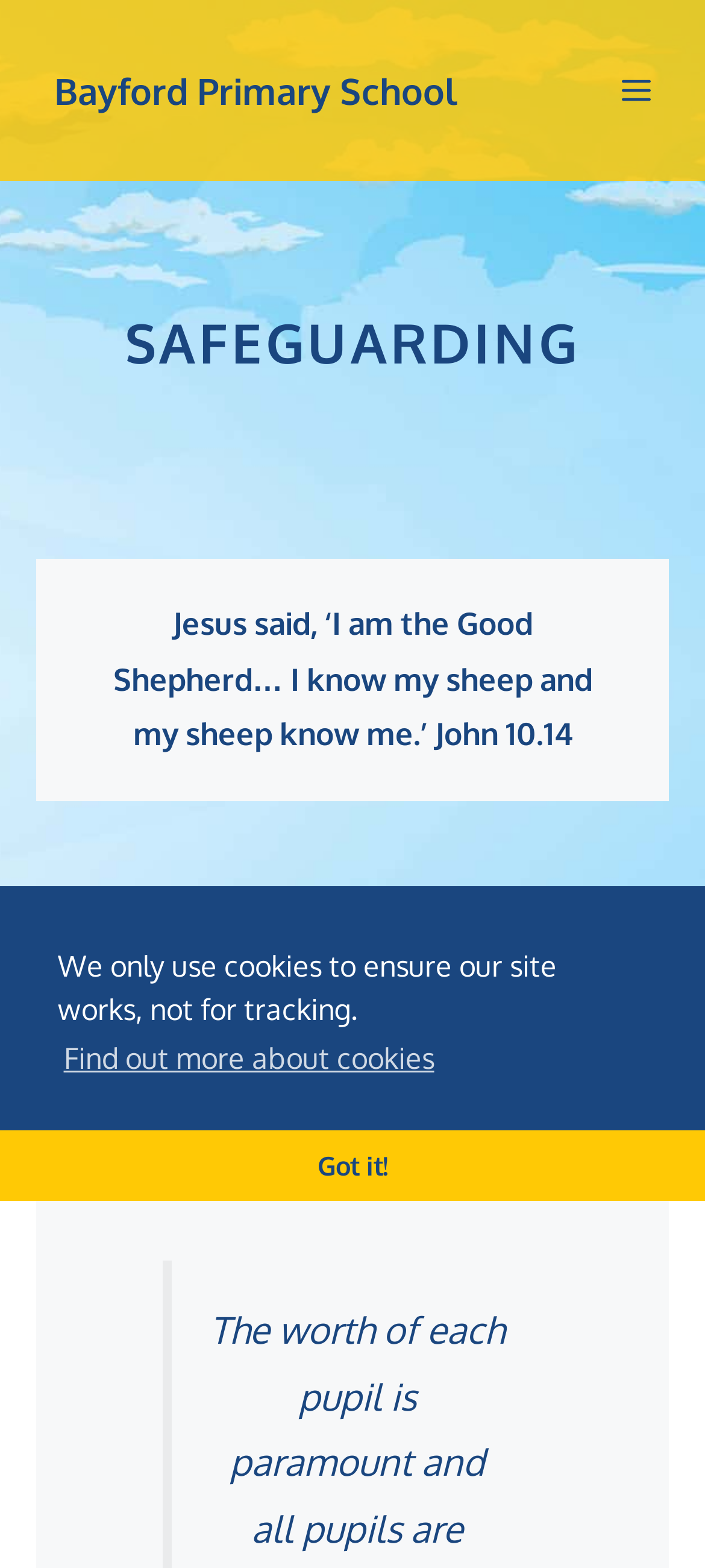Based on the image, please respond to the question with as much detail as possible:
What is the biblical reference?

I found the answer by reading the StaticText element, which contains a quote from John 10.14, mentioning Jesus as the Good Shepherd.